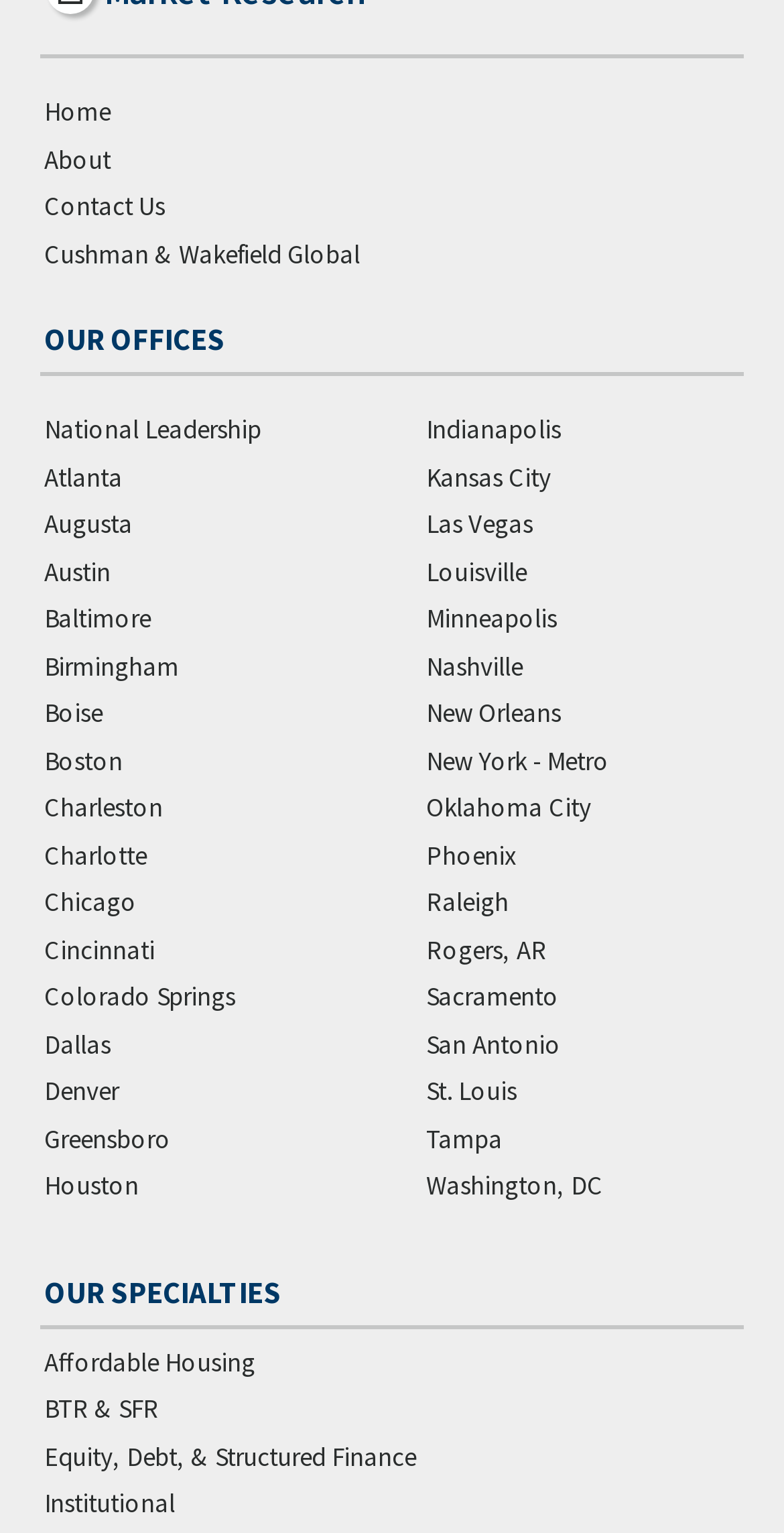Determine the bounding box coordinates of the region to click in order to accomplish the following instruction: "Learn about Affordable Housing". Provide the coordinates as four float numbers between 0 and 1, specifically [left, top, right, bottom].

[0.051, 0.873, 0.949, 0.904]